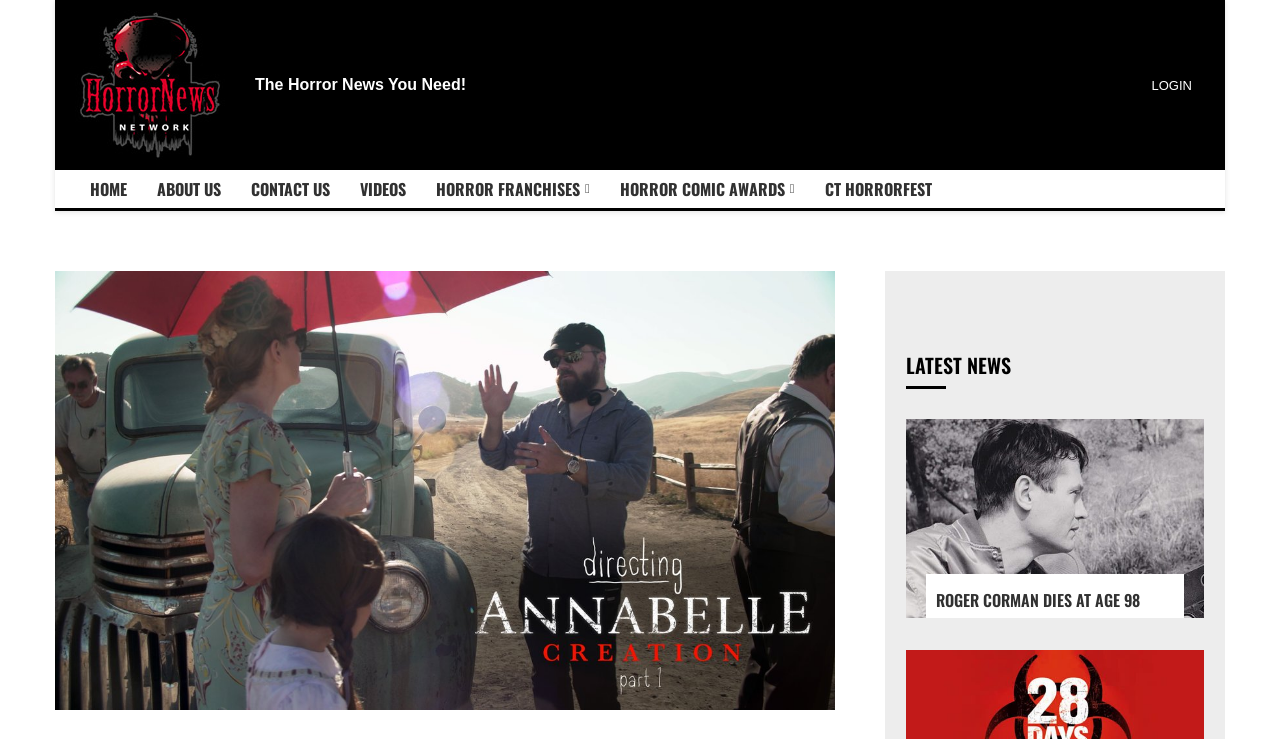Please identify the bounding box coordinates for the region that you need to click to follow this instruction: "check latest news".

[0.708, 0.476, 0.941, 0.526]